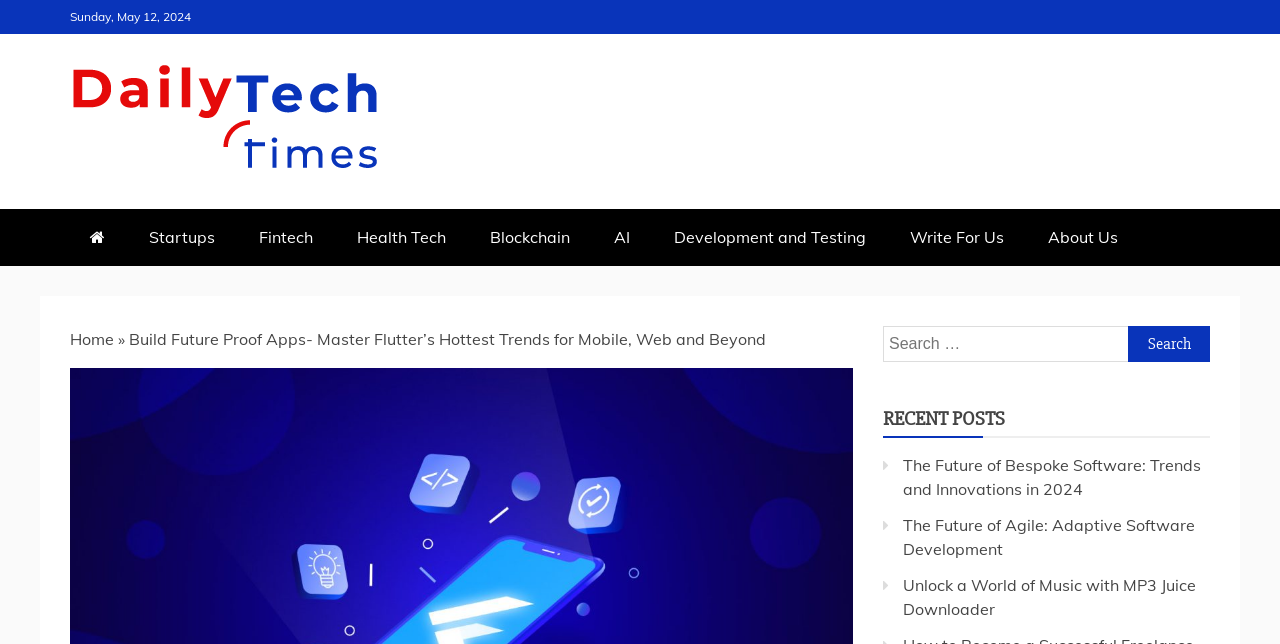Mark the bounding box of the element that matches the following description: "Fintech".

[0.187, 0.324, 0.26, 0.413]